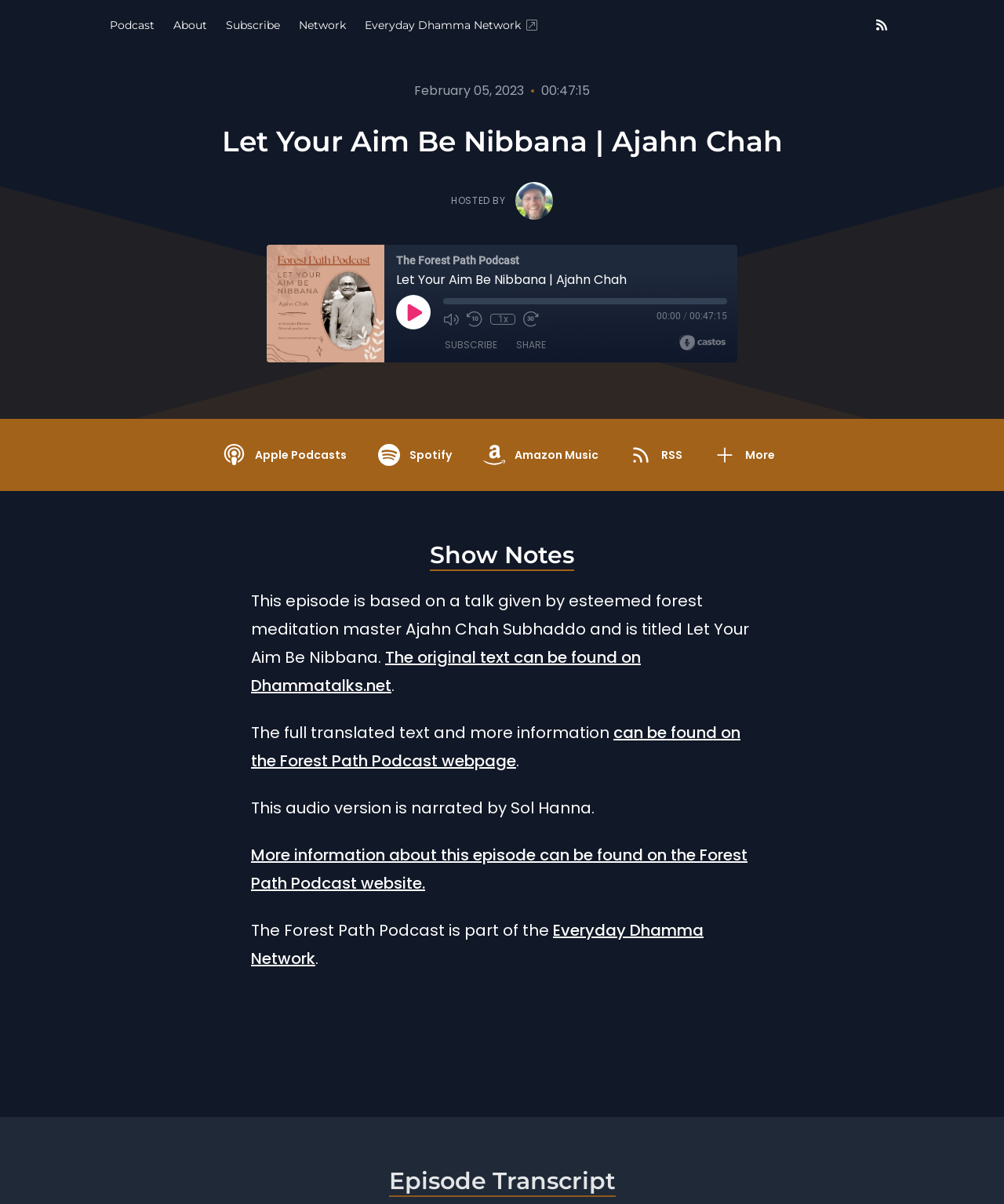Identify and provide the text of the main header on the webpage.

Let Your Aim Be Nibbana | Ajahn Chah